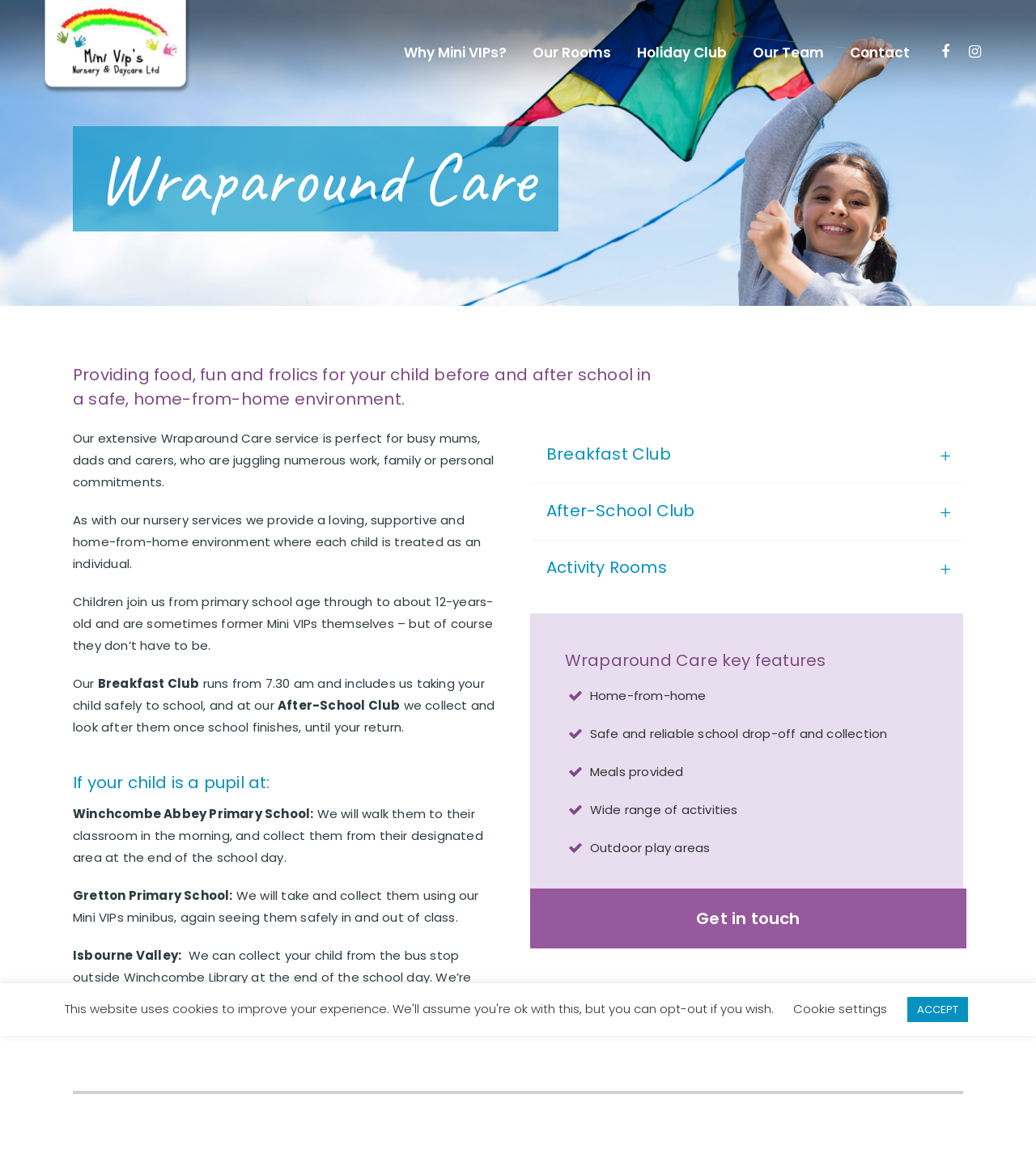Identify the bounding box of the UI element that matches this description: "Why Mini VIPs?".

[0.377, 0.0, 0.502, 0.09]